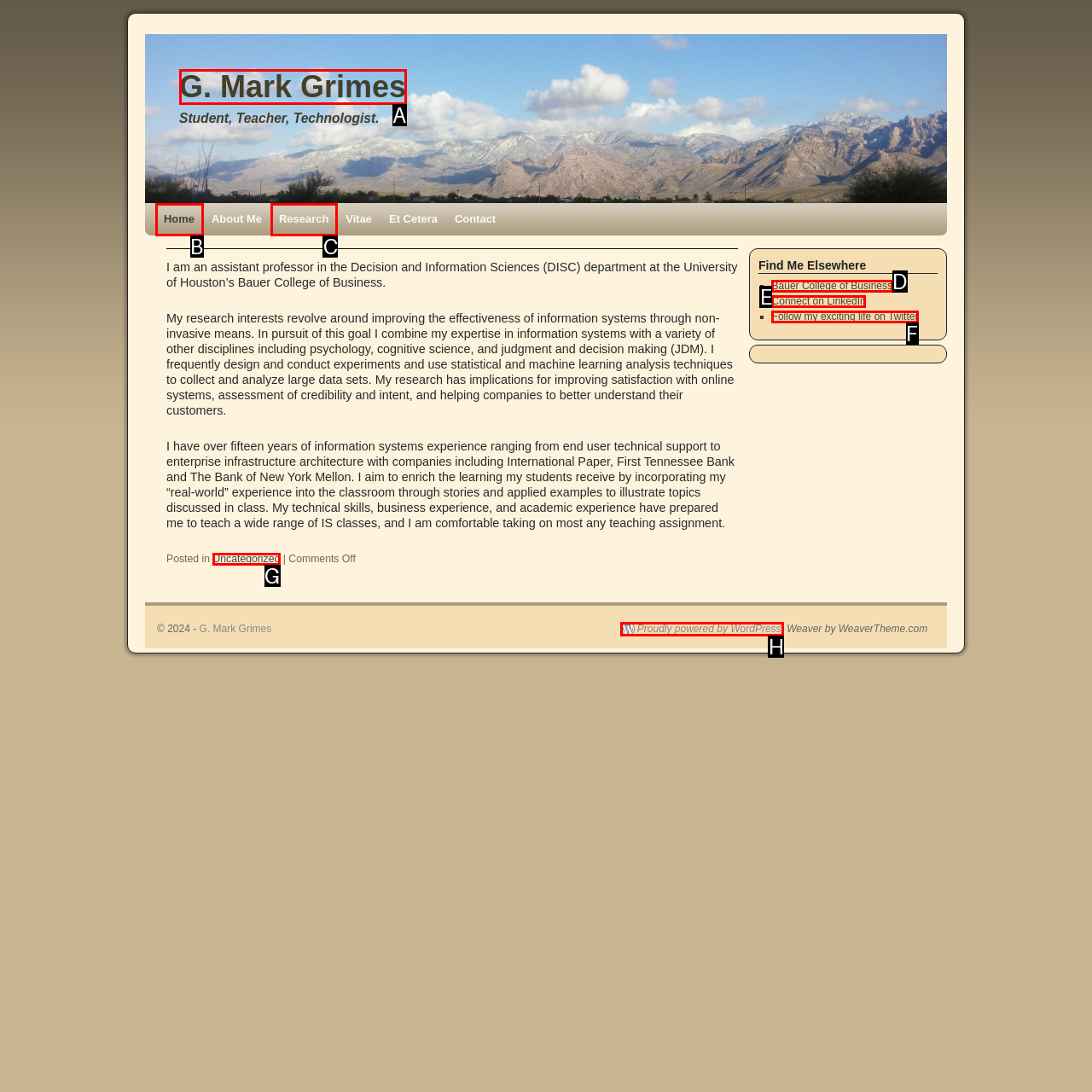Pick the option that should be clicked to perform the following task: Read more about the author's research
Answer with the letter of the selected option from the available choices.

C